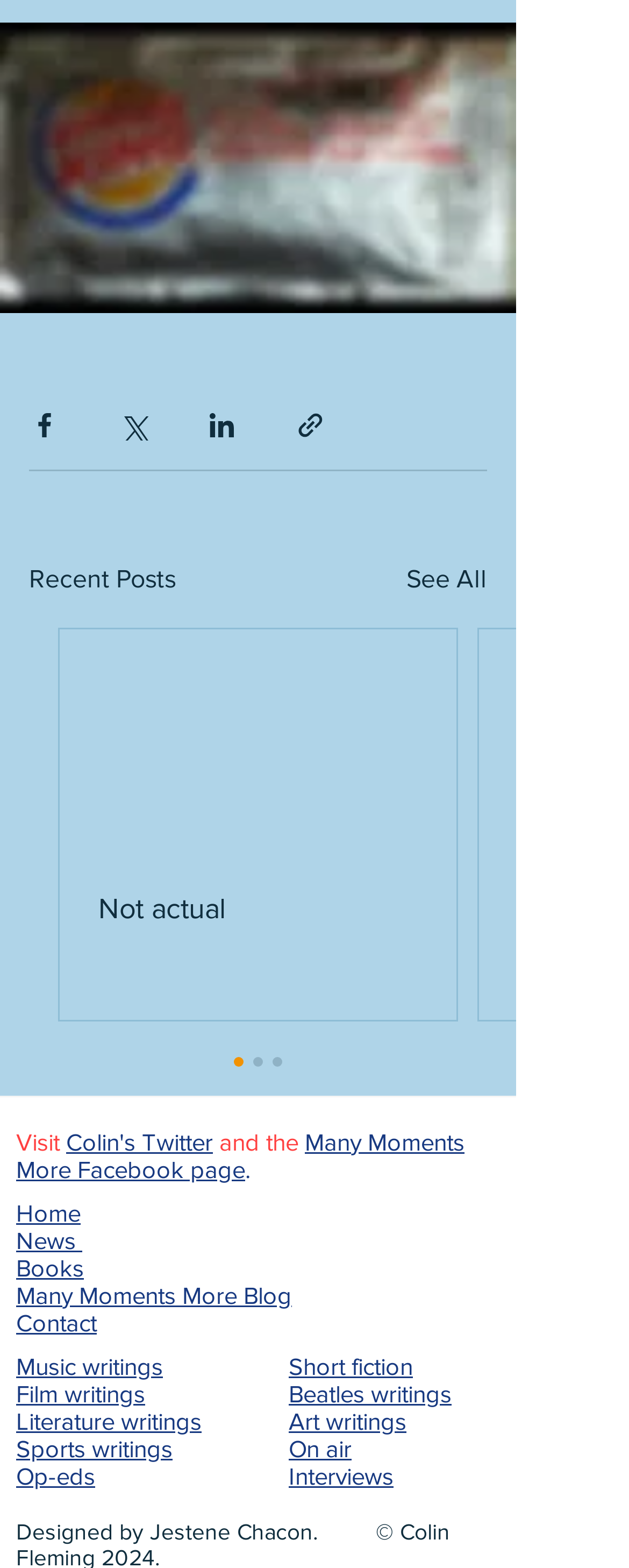Determine the bounding box coordinates of the section I need to click to execute the following instruction: "Go to the Home page". Provide the coordinates as four float numbers between 0 and 1, i.e., [left, top, right, bottom].

[0.026, 0.764, 0.128, 0.782]